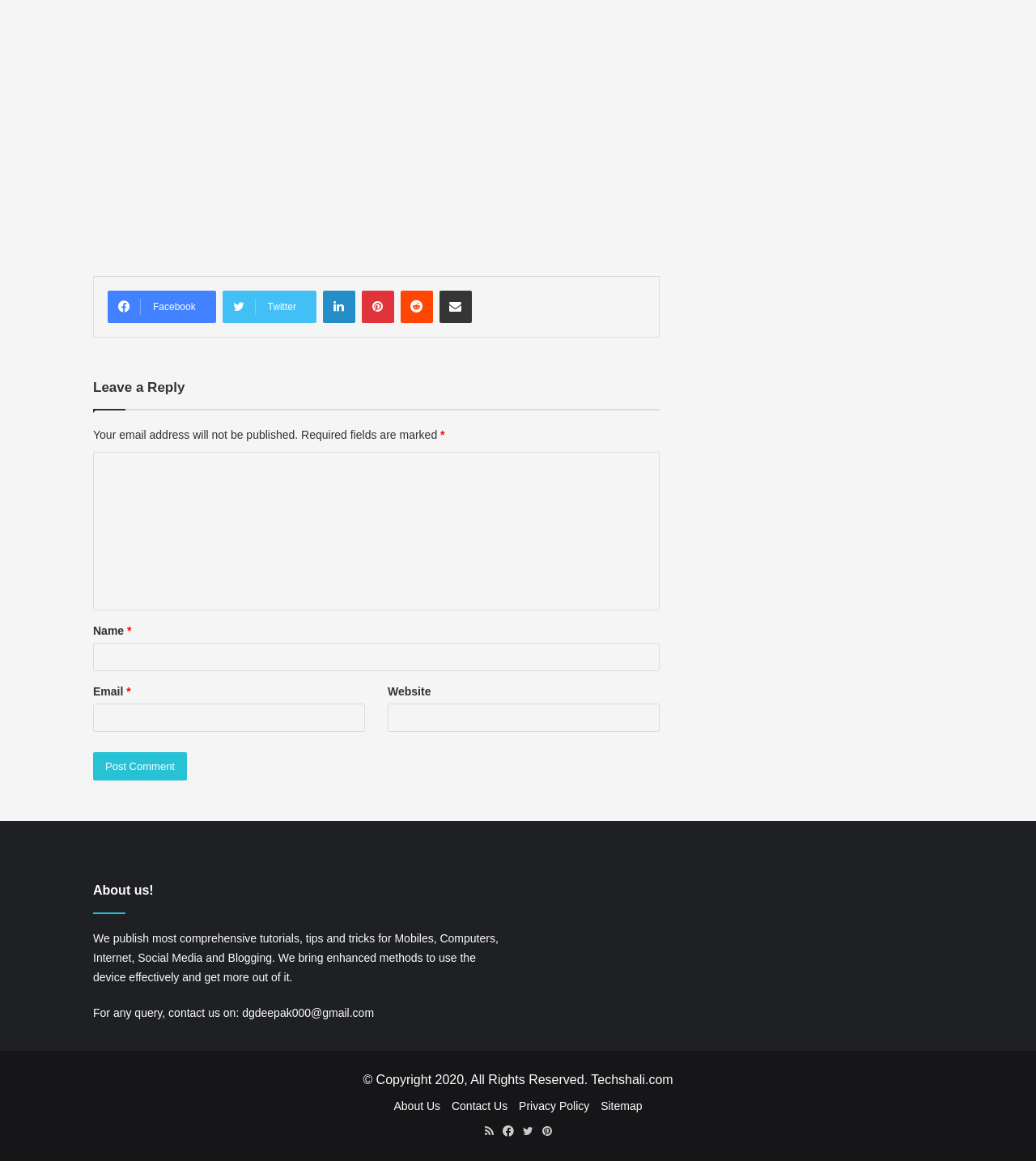Could you highlight the region that needs to be clicked to execute the instruction: "Click the Facebook link"?

[0.104, 0.25, 0.208, 0.278]